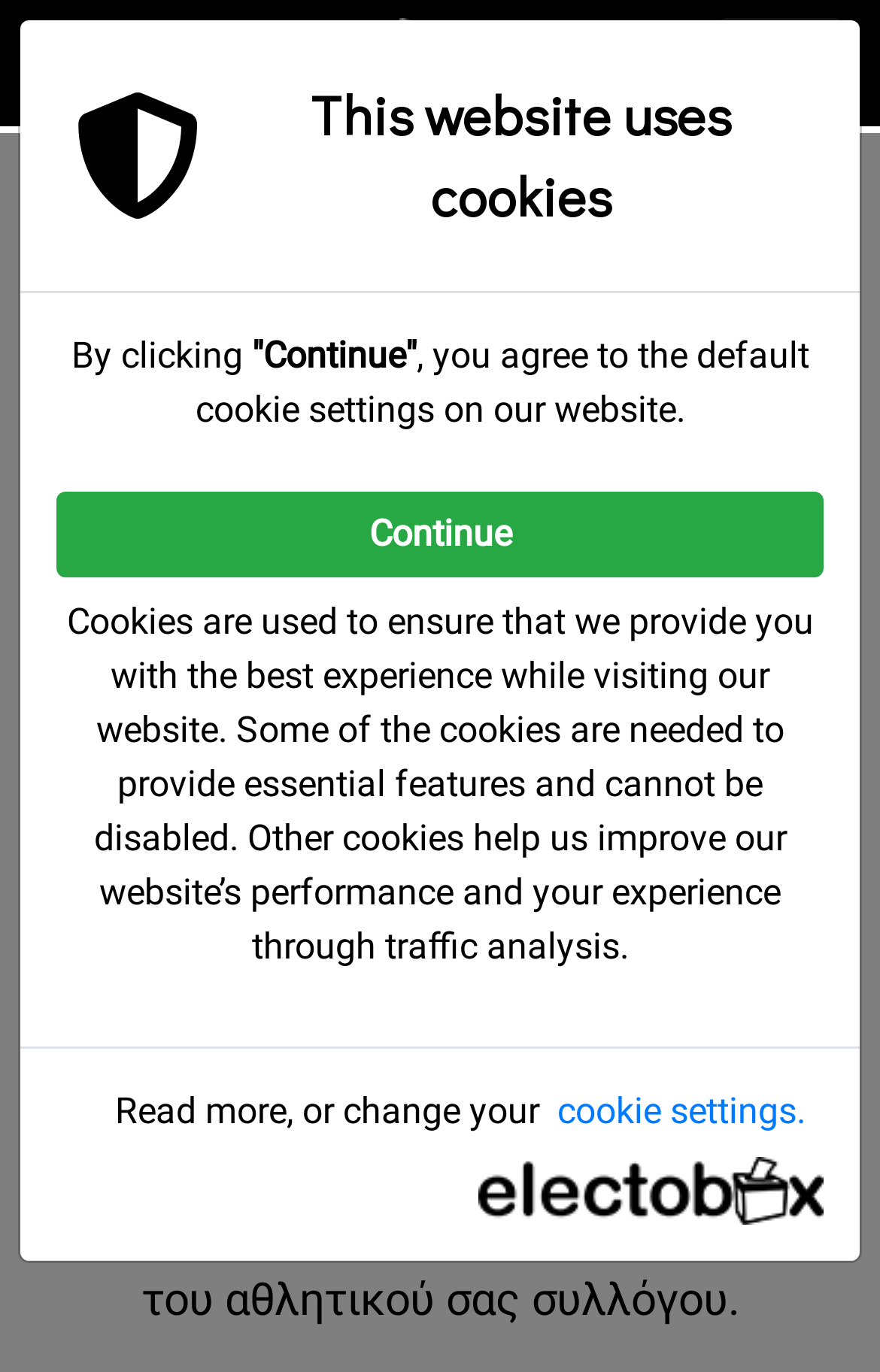Locate the bounding box coordinates of the UI element described by: "Continue". Provide the coordinates as four float numbers between 0 and 1, formatted as [left, top, right, bottom].

[0.064, 0.358, 0.936, 0.421]